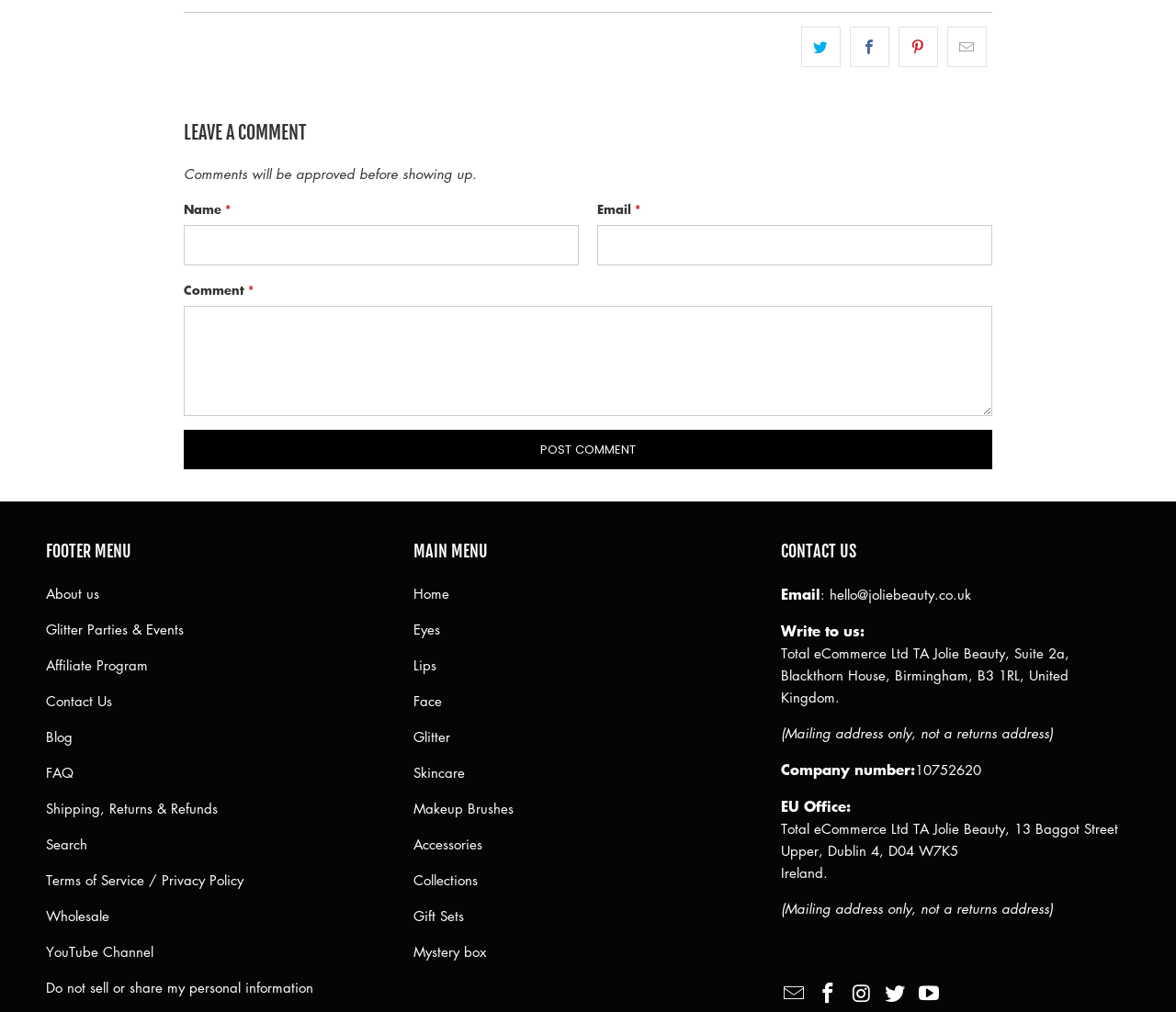Provide a one-word or one-phrase answer to the question:
What is the purpose of the textbox labeled 'Name *'?

To enter name